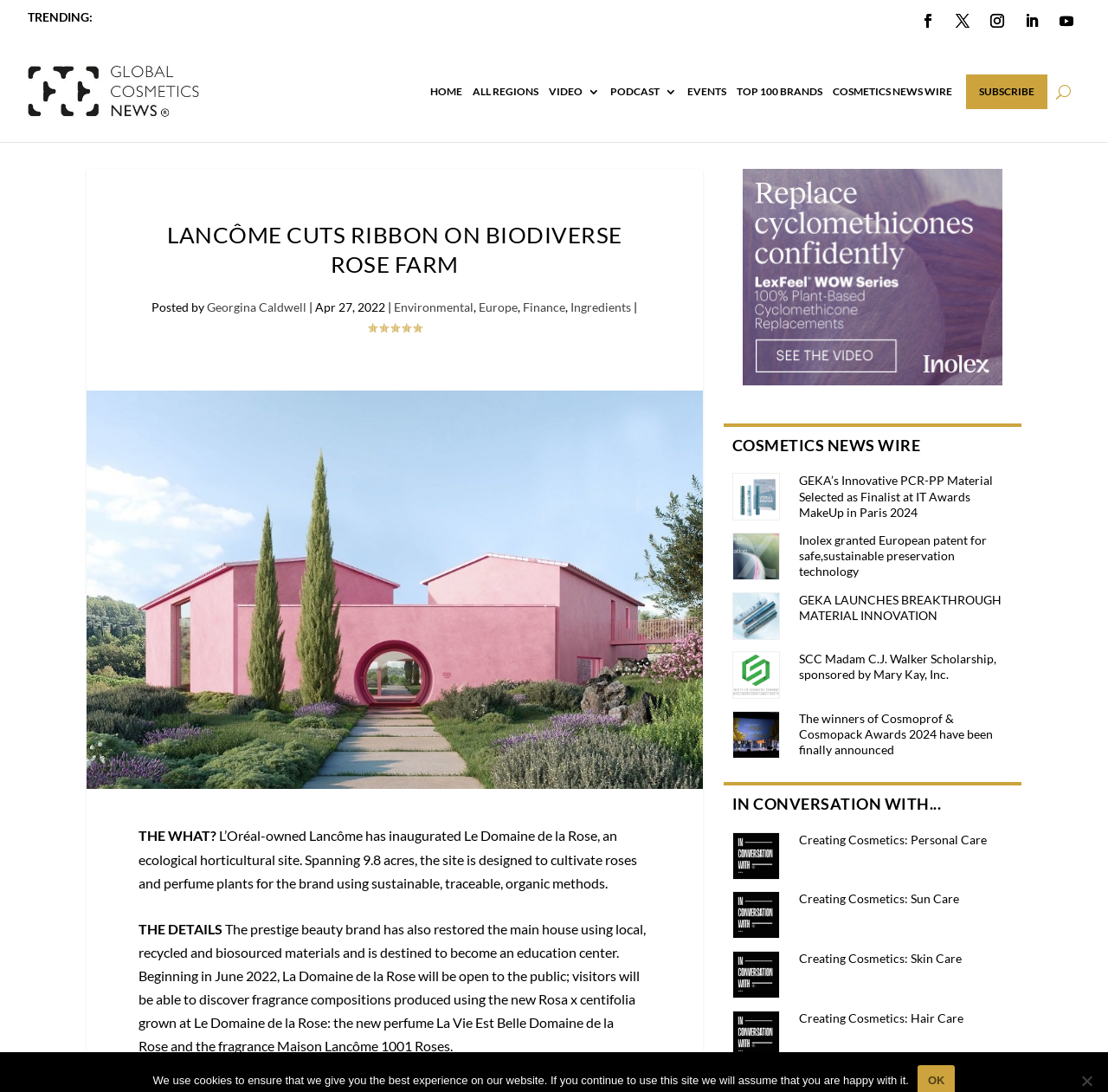Please find the bounding box for the UI element described by: "GEKA LAUNCHES BREAKTHROUGH MATERIAL INNOVATION".

[0.721, 0.542, 0.904, 0.57]